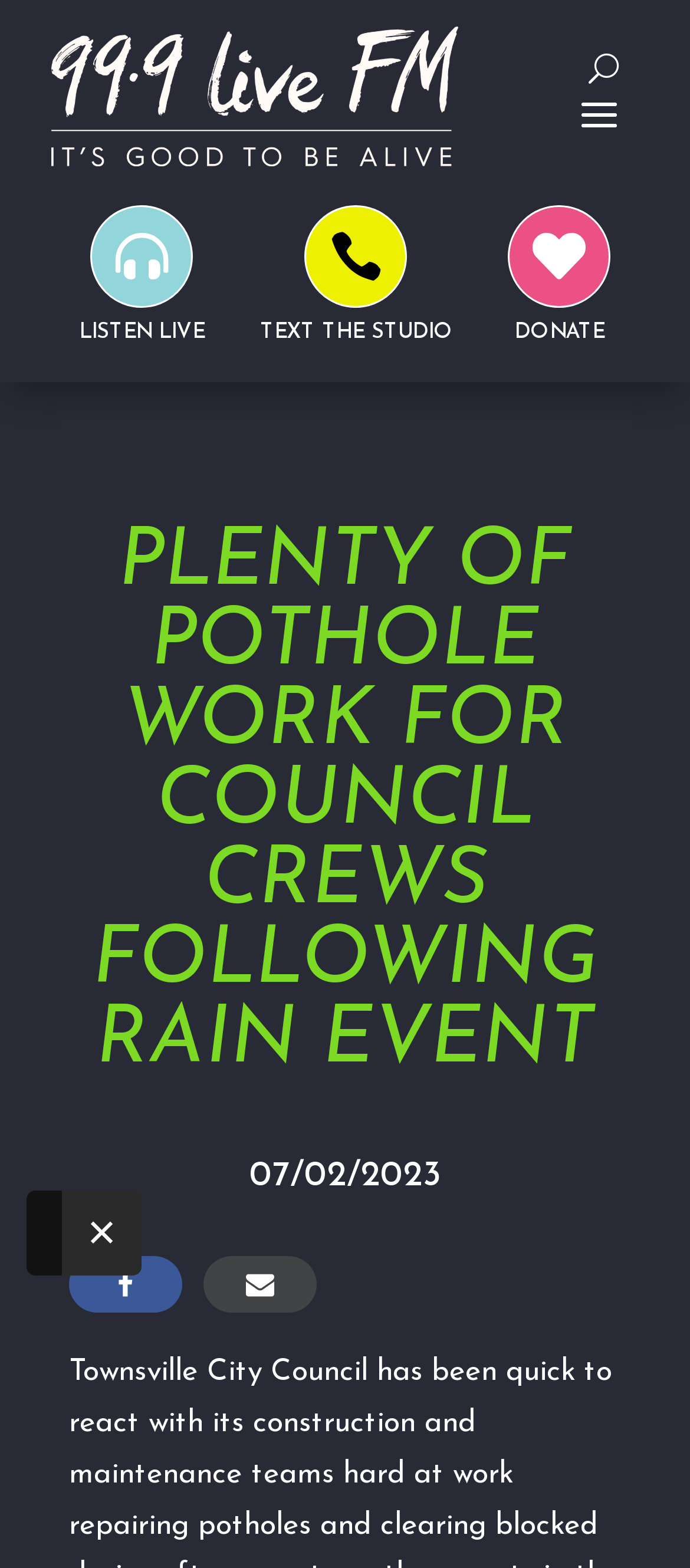Reply to the question below using a single word or brief phrase:
What is the text on the 'LISTEN LIVE' button?

LISTEN LIVE